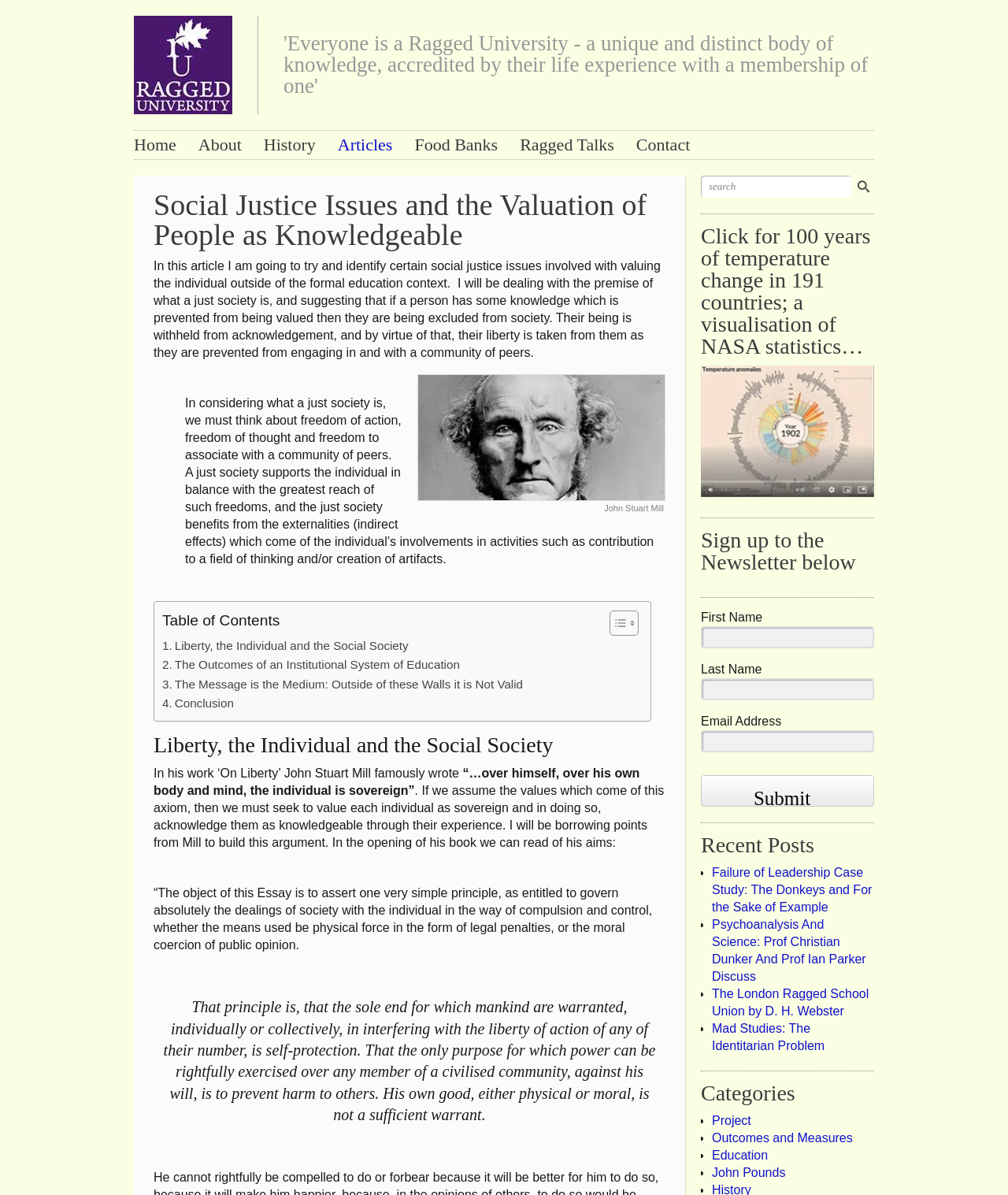What is the function of the search box?
Please ensure your answer to the question is detailed and covers all necessary aspects.

The function of the search box is to search the website, which is implied by the presence of the search box with a placeholder text 'search'.